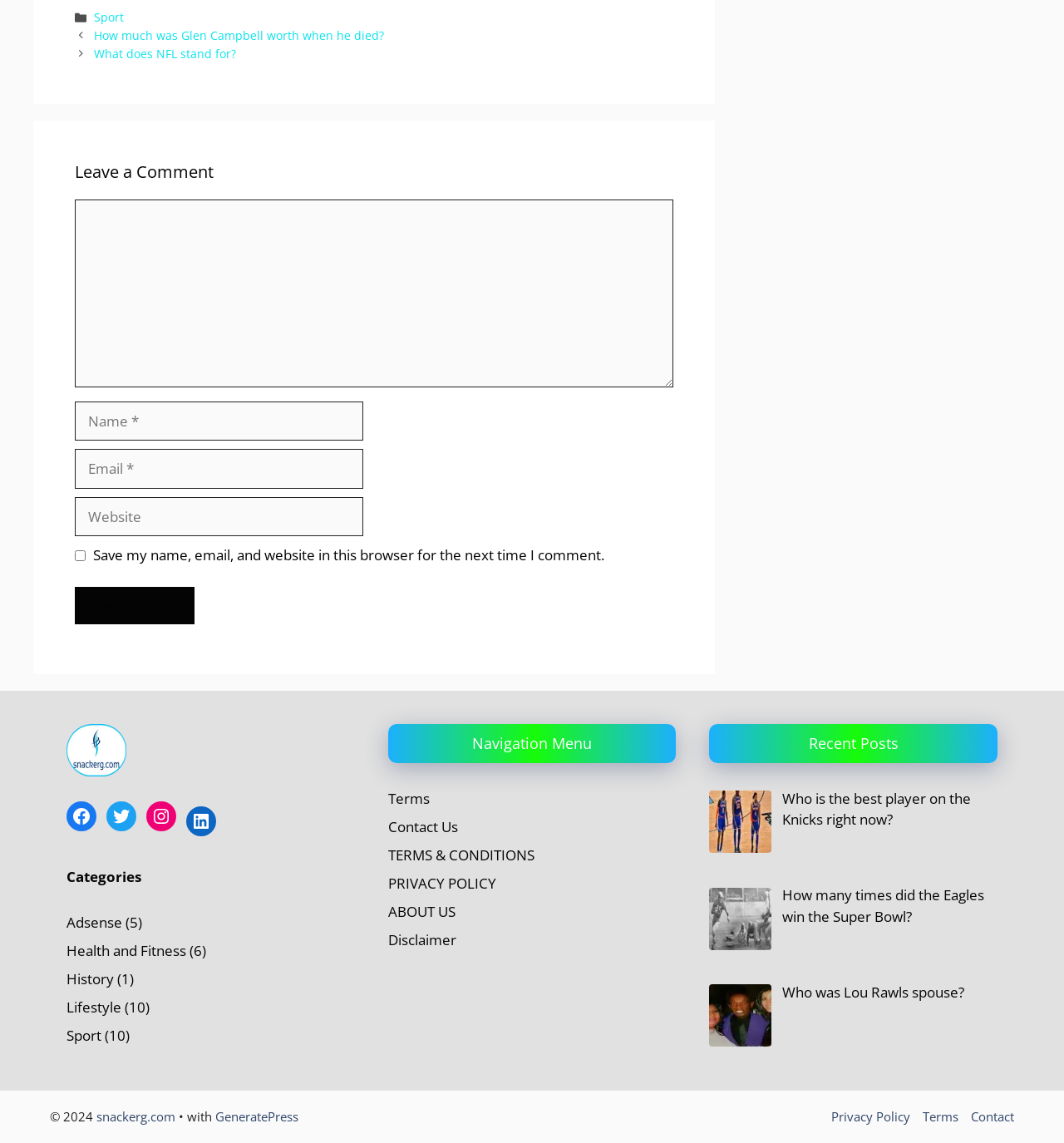Determine the bounding box coordinates of the clickable region to execute the instruction: "Click on the 'Facebook' social media link". The coordinates should be four float numbers between 0 and 1, denoted as [left, top, right, bottom].

[0.062, 0.701, 0.091, 0.727]